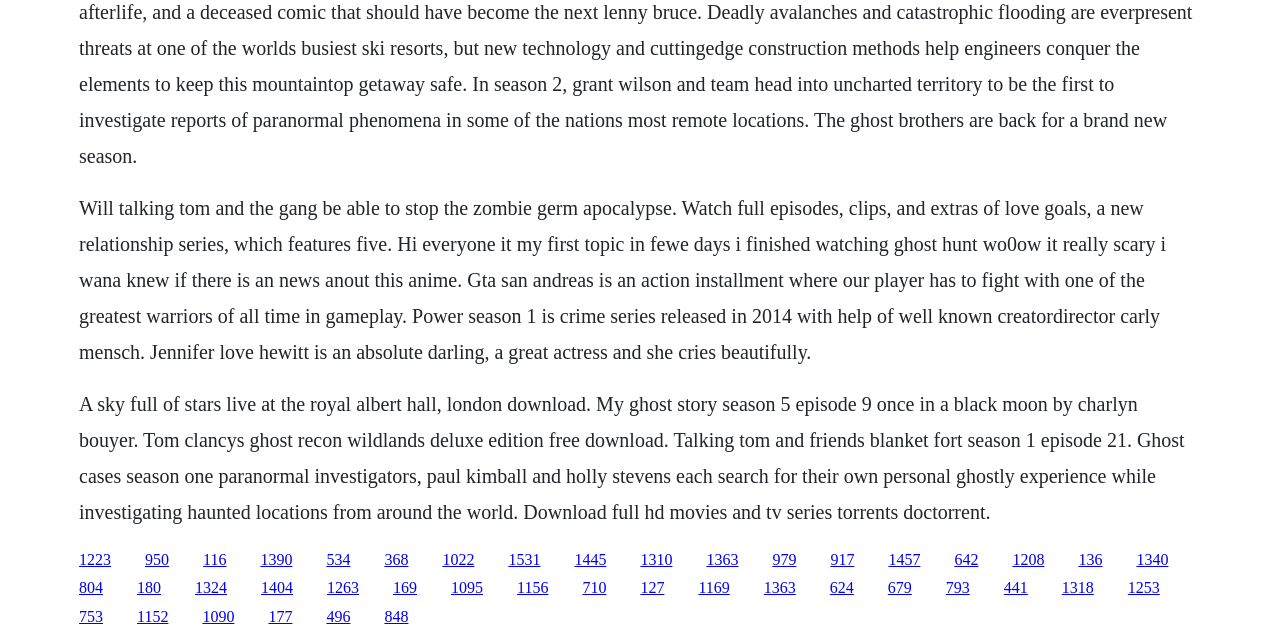Determine the bounding box coordinates for the clickable element required to fulfill the instruction: "Click the link to download full hd movies and tv series torrents". Provide the coordinates as four float numbers between 0 and 1, i.e., [left, top, right, bottom].

[0.062, 0.86, 0.087, 0.887]